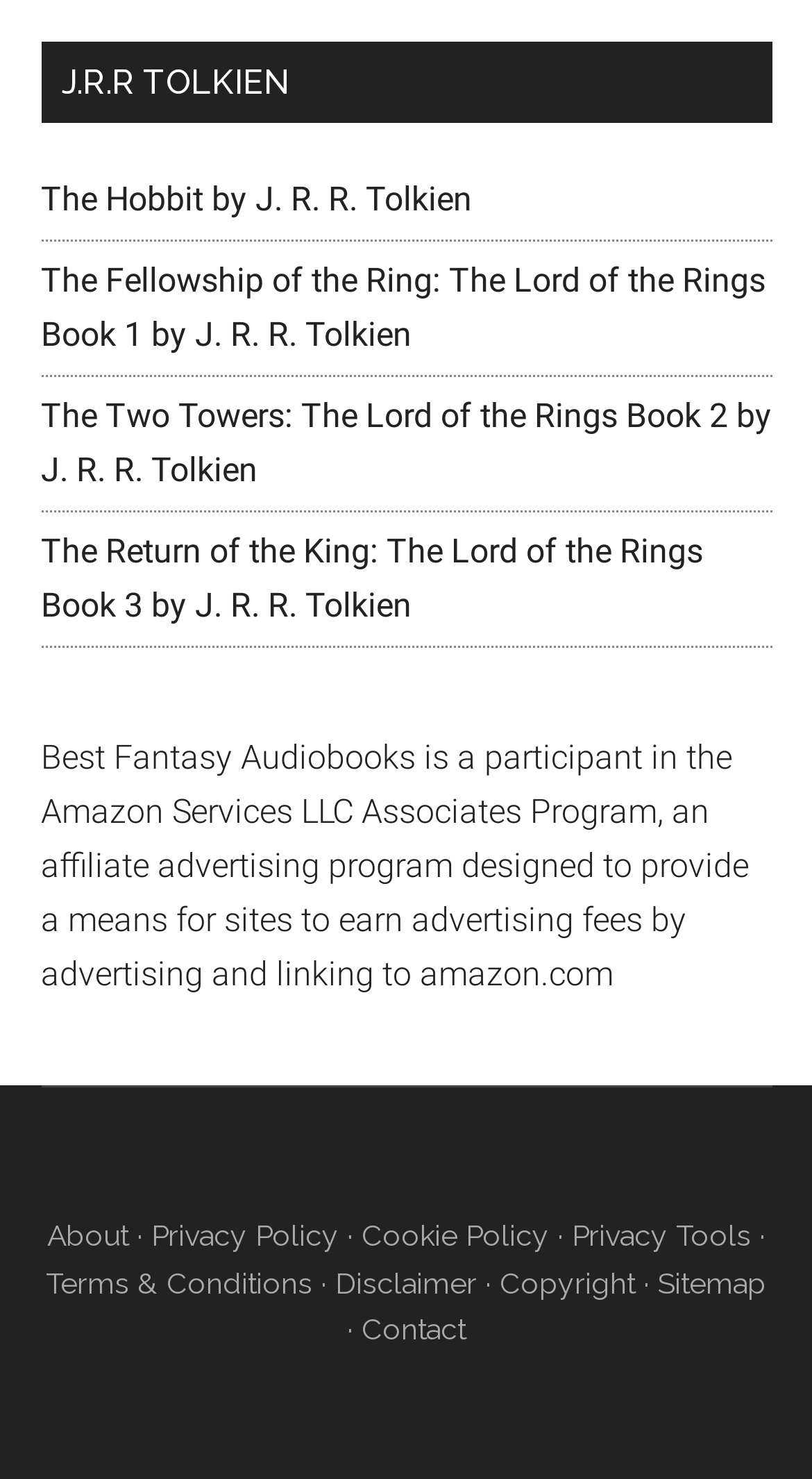Determine the bounding box coordinates of the area to click in order to meet this instruction: "Go to About page".

[0.058, 0.824, 0.158, 0.846]